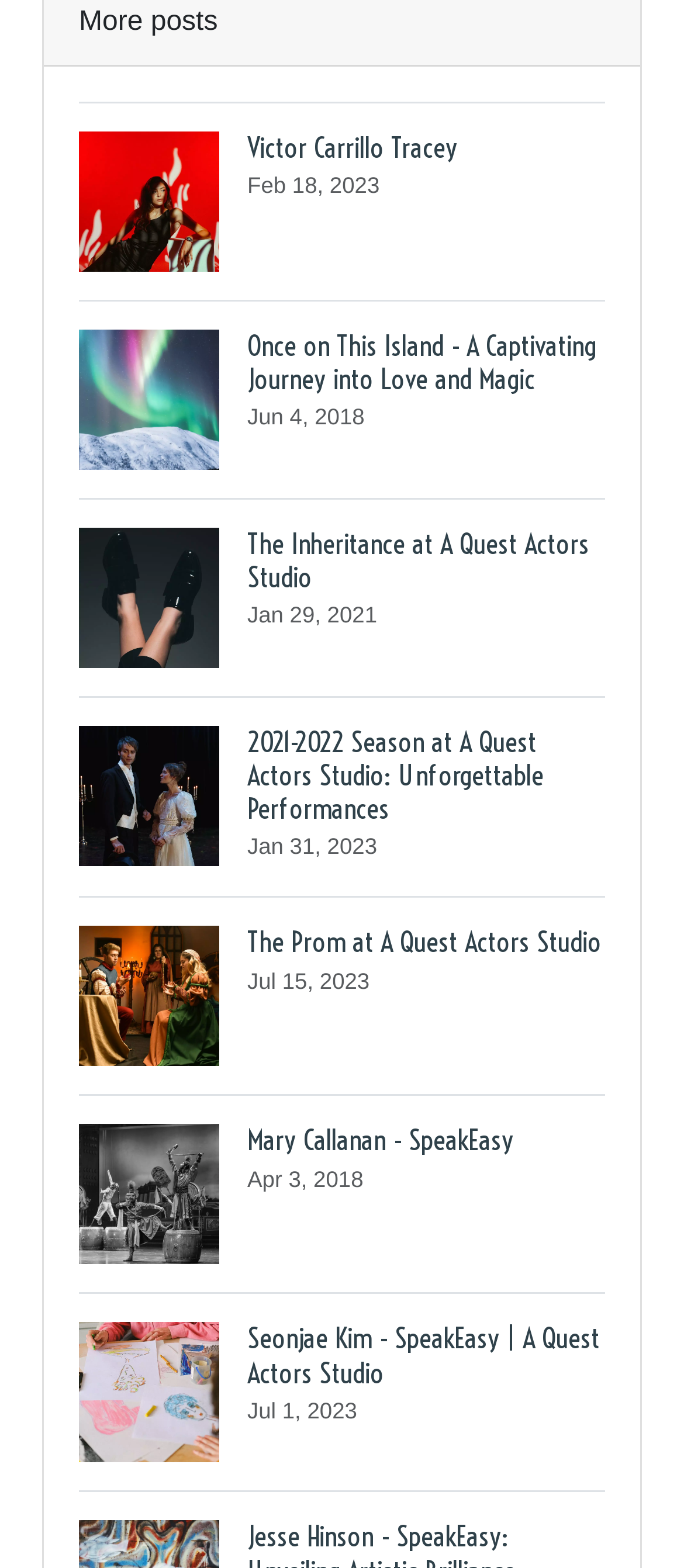How many links are on the webpage?
Look at the screenshot and respond with one word or a short phrase.

6